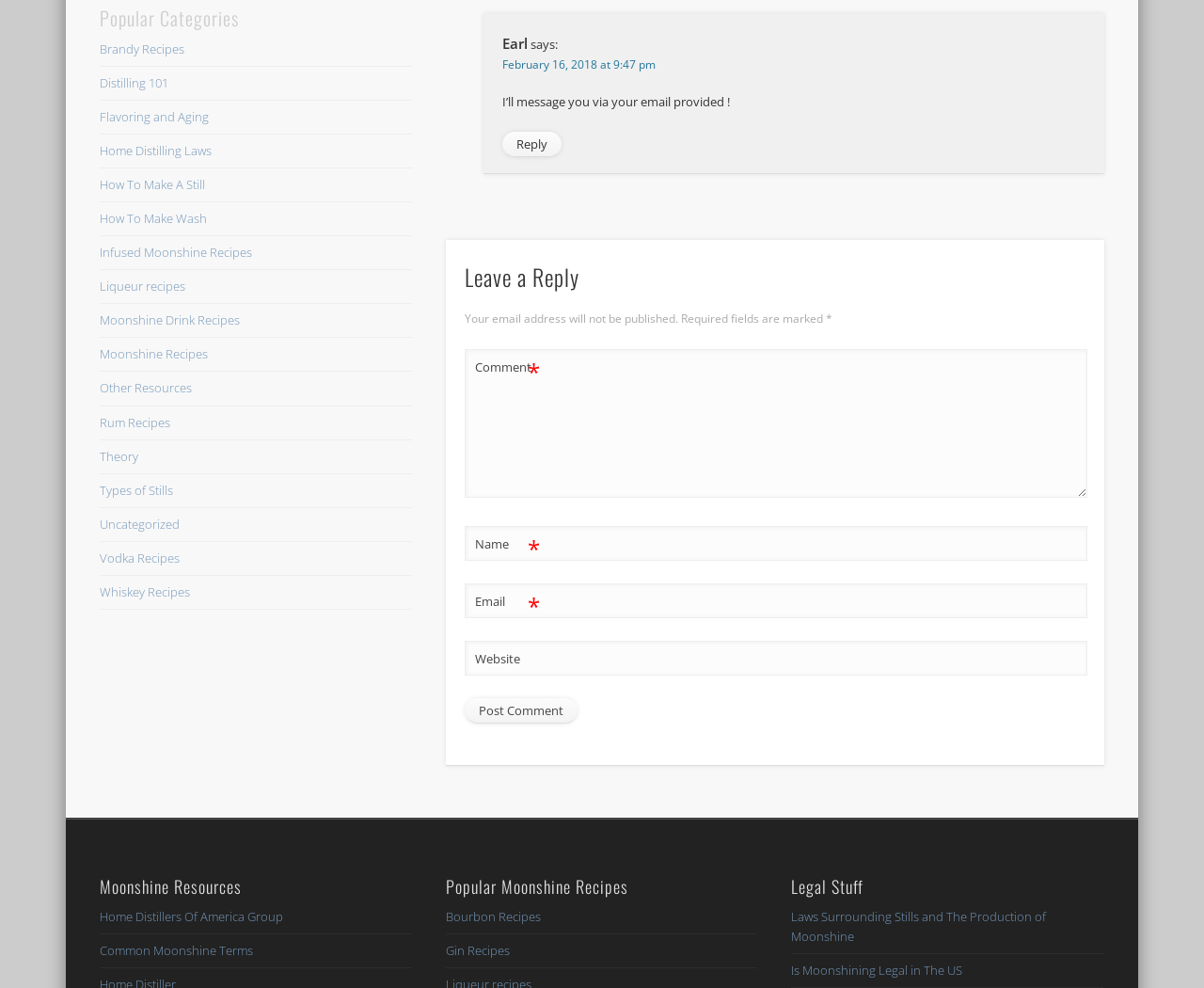What is the name of the person who left a comment?
Answer with a single word or phrase by referring to the visual content.

Earl